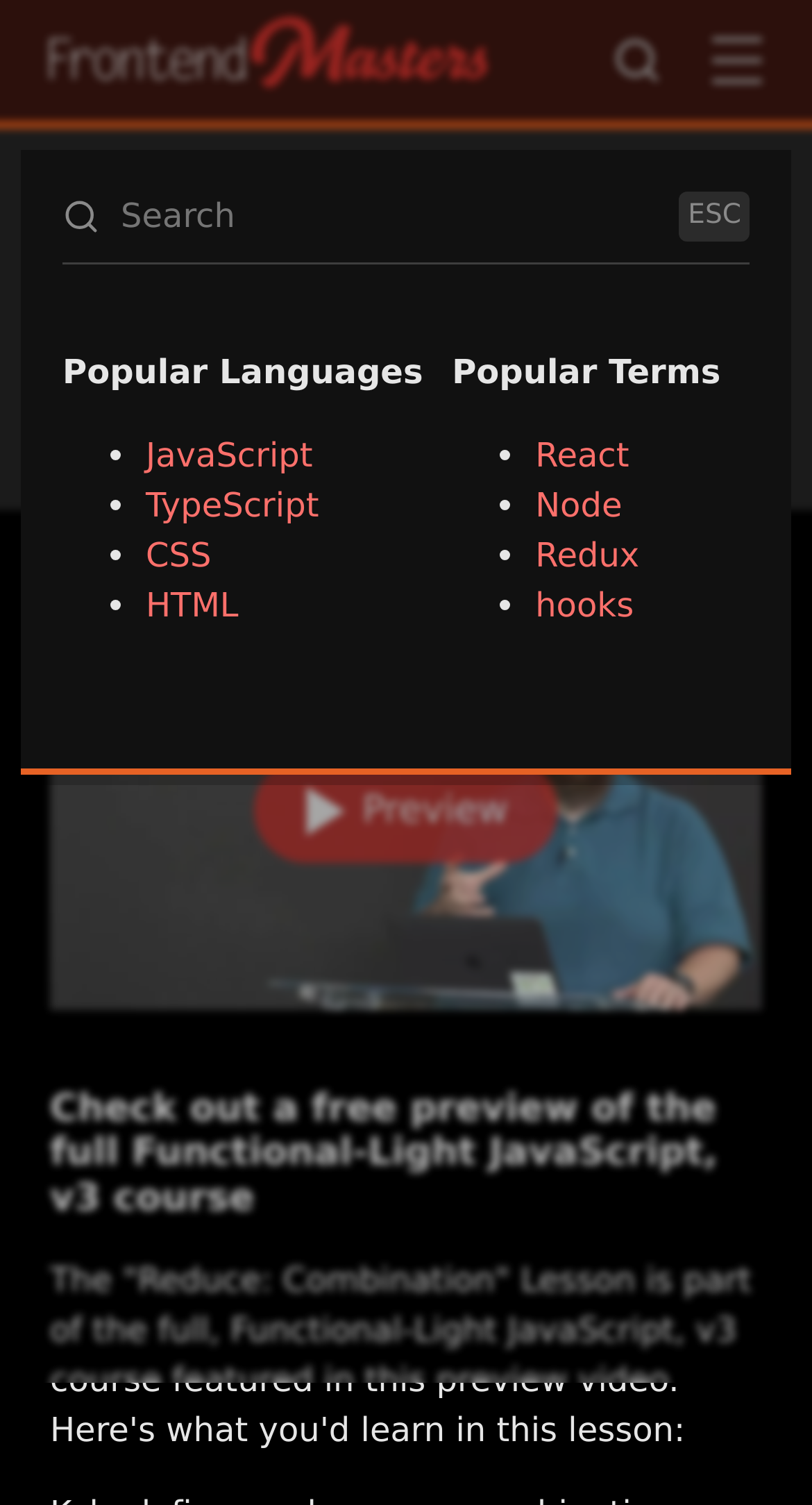Highlight the bounding box of the UI element that corresponds to this description: "parent_node: ESC placeholder="Search"".

[0.149, 0.131, 0.811, 0.156]